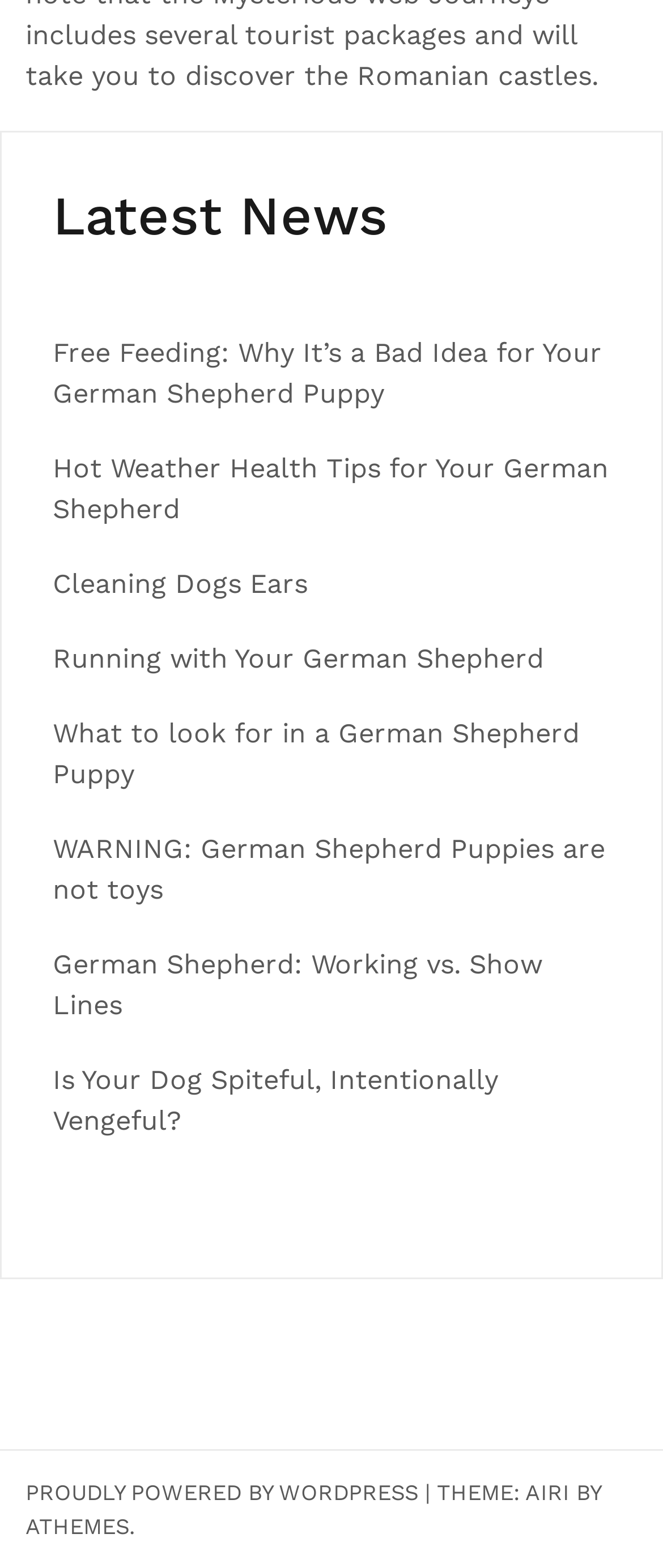What is the author of the website?
With the help of the image, please provide a detailed response to the question.

The author or creator of the website is Athemes, as indicated by the text 'BY ATHEMES.' at the bottom of the webpage.